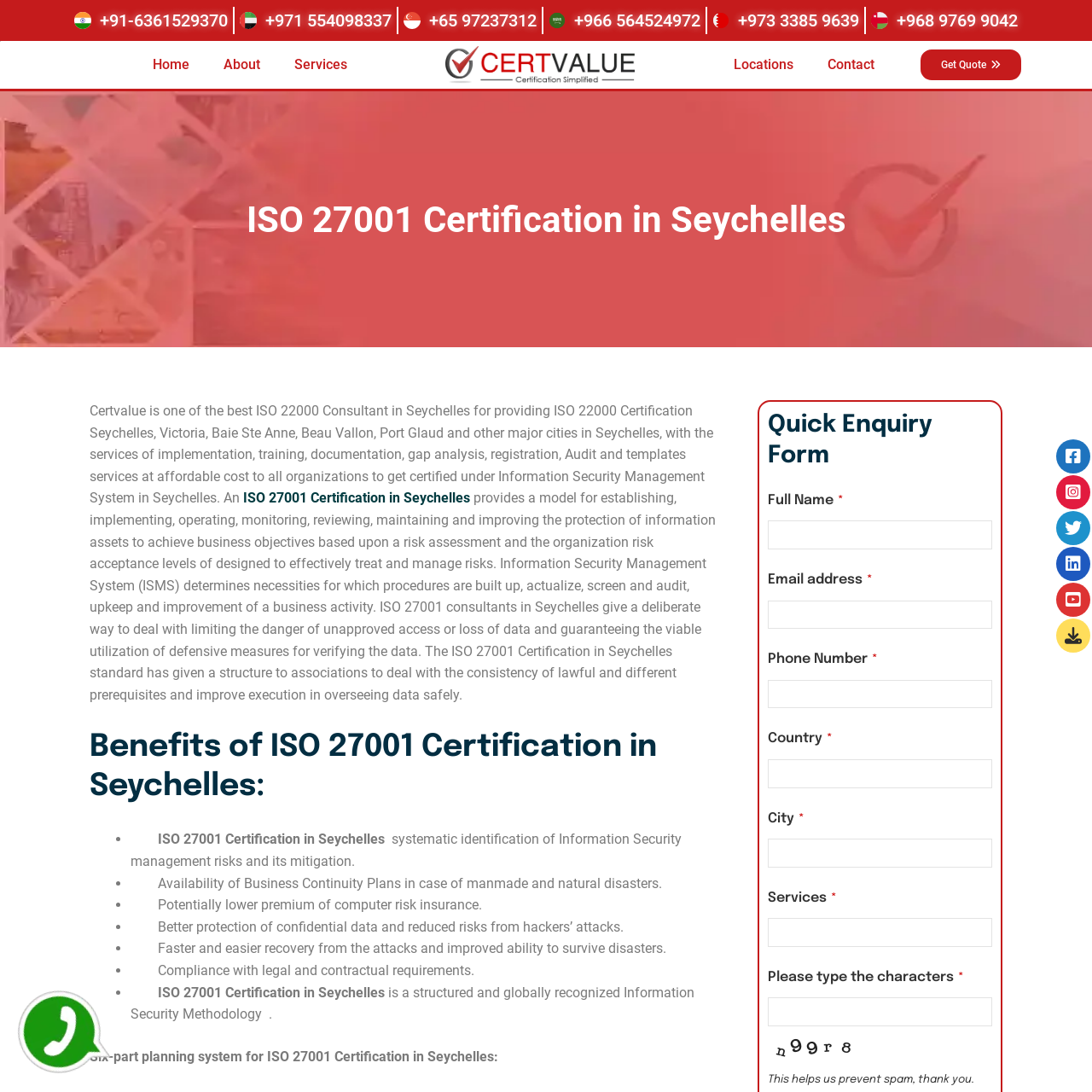Find the bounding box coordinates of the element's region that should be clicked in order to follow the given instruction: "Submit the 'Get Quote' form". The coordinates should consist of four float numbers between 0 and 1, i.e., [left, top, right, bottom].

[0.841, 0.044, 0.937, 0.075]